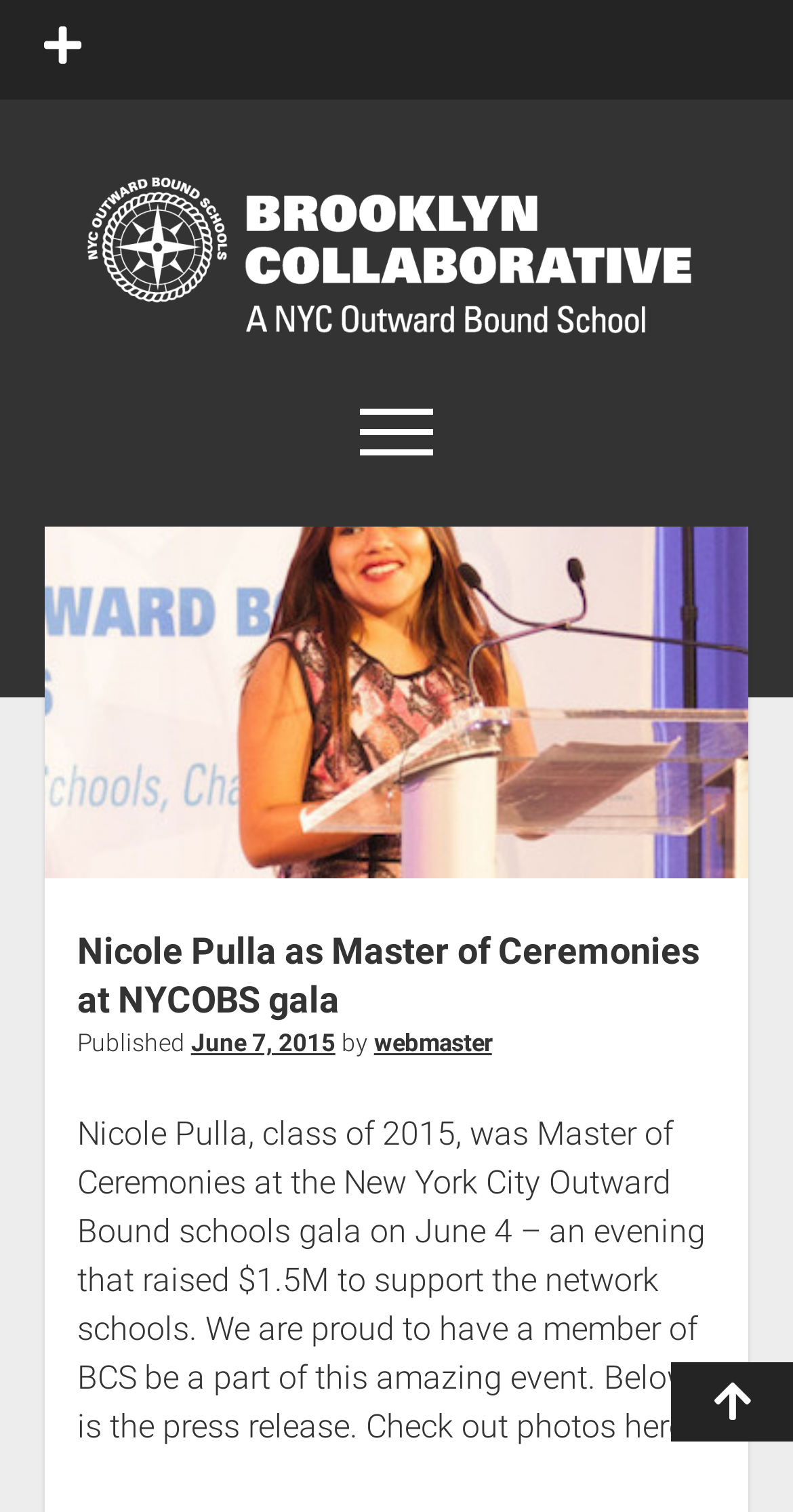Can you find the bounding box coordinates for the UI element given this description: "webmaster@bcs448.org"? Provide the coordinates as four float numbers between 0 and 1: [left, top, right, bottom].

[0.528, 0.355, 0.569, 0.376]